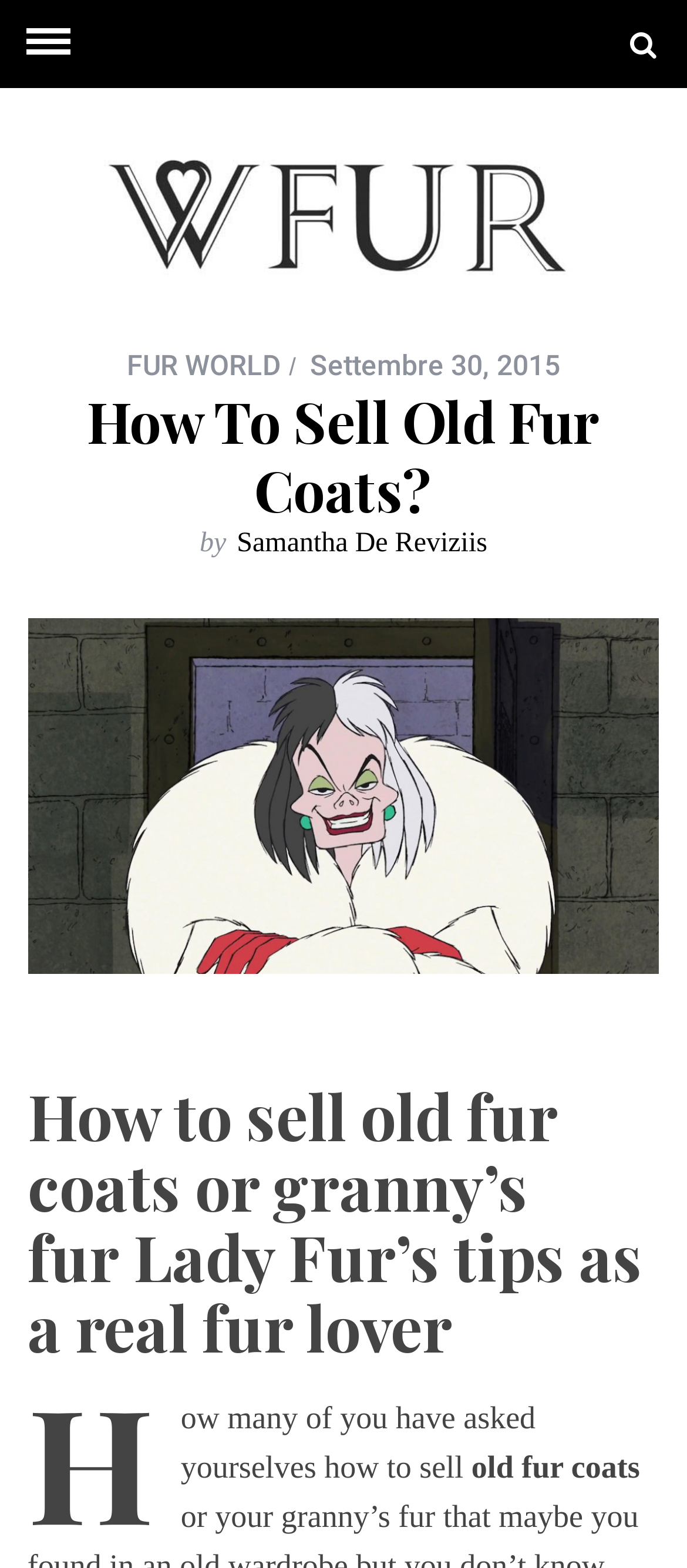What is the date of the article 'How To Sell Old Fur Coats?'
Provide a detailed answer to the question, using the image to inform your response.

The date of the article can be found next to the heading 'How To Sell Old Fur Coats?' where it says 'Settembre 30, 2015'.